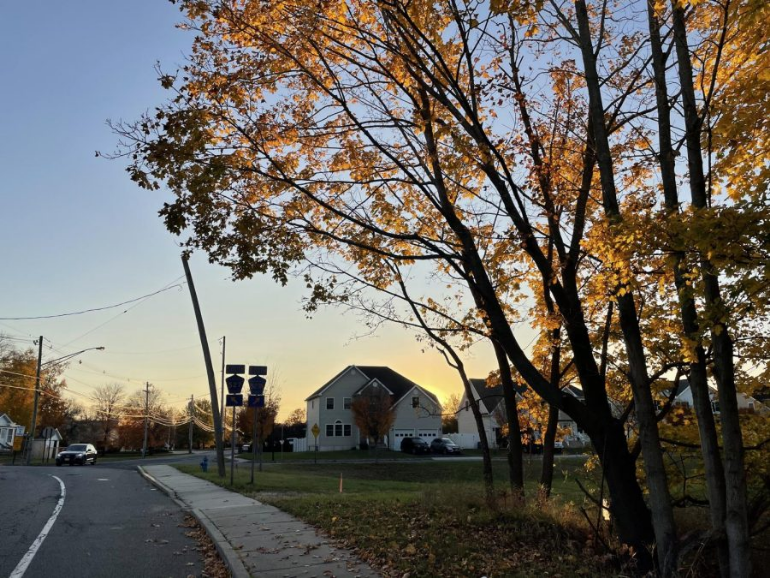Give a meticulous account of what the image depicts.

As the sun sets, casting a warm golden hue over a peaceful suburban landscape, a leafless tree adorned with vibrant autumn leaves stands prominently on the right side. The scene showcases a gently curving road, bordered by a sidewalk that leads to houses nestled in the background. Visible street signs indicate directions, hinting at the neighborhood's layout. The overall atmosphere is tranquil, evoking a sense of community and the beauty of nature transitioning into evening.